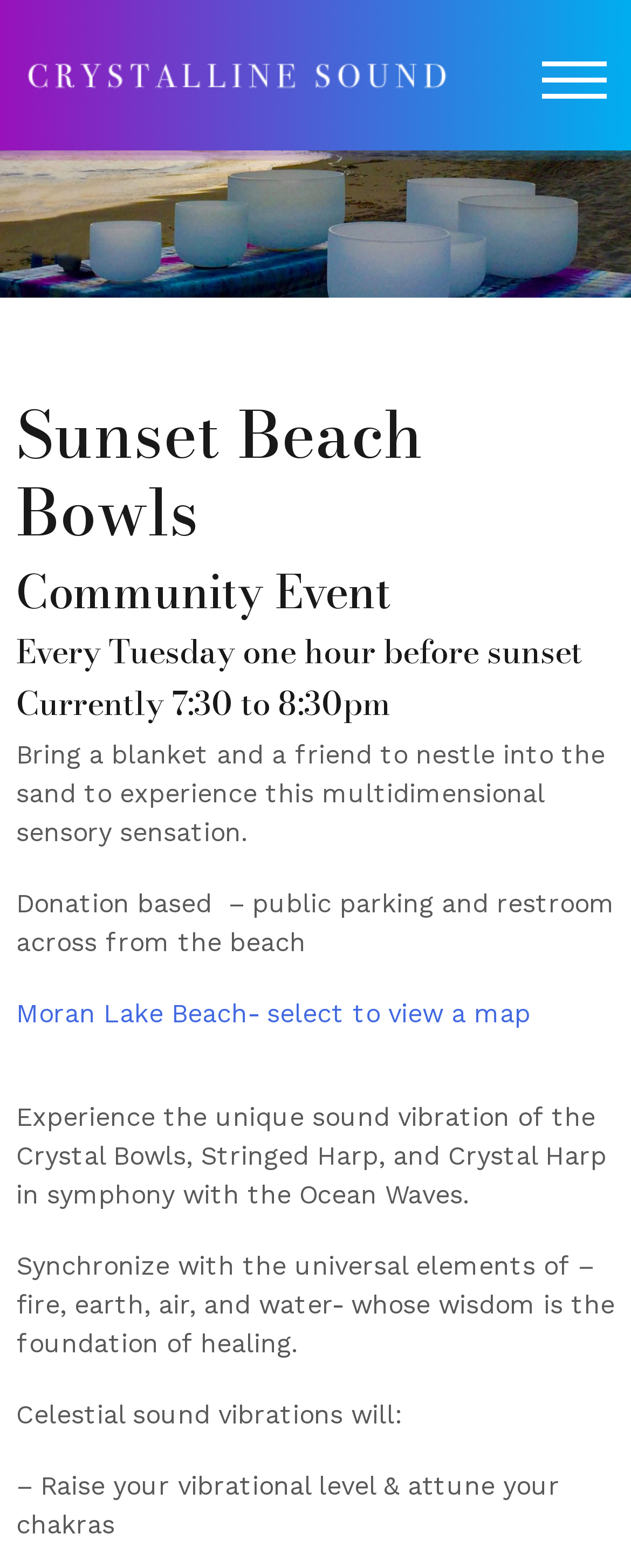Explain the contents of the webpage comprehensively.

The webpage is about Sunset Beach Bowls, specifically an event called Crystalline Sound. At the top left, there is a link to Crystalline Sound, accompanied by an image with the same name. On the top right, there is a button to toggle the mobile menu.

Below the top section, there are four headings that provide information about the event. The first heading is the title "Sunset Beach Bowls", followed by "Community Event", "Every Tuesday one hour before sunset", and "Currently 7:30 to 8:30pm". These headings are aligned to the left and stacked vertically.

Under the headings, there are four paragraphs of text that describe the event. The first paragraph invites readers to bring a blanket and a friend to experience the multidimensional sensory sensation. The second paragraph provides logistical information, including a donation-based admission and public parking and restroom facilities across from the beach. The third paragraph describes the unique sound vibration experience of the Crystal Bowls, Stringed Harp, and Crystal Harp in symphony with the Ocean Waves. The fourth paragraph explains the benefits of the celestial sound vibrations, including raising one's vibrational level and attuning one's chakras.

There is also a link to a map of Moran Lake Beach, located below the second paragraph.